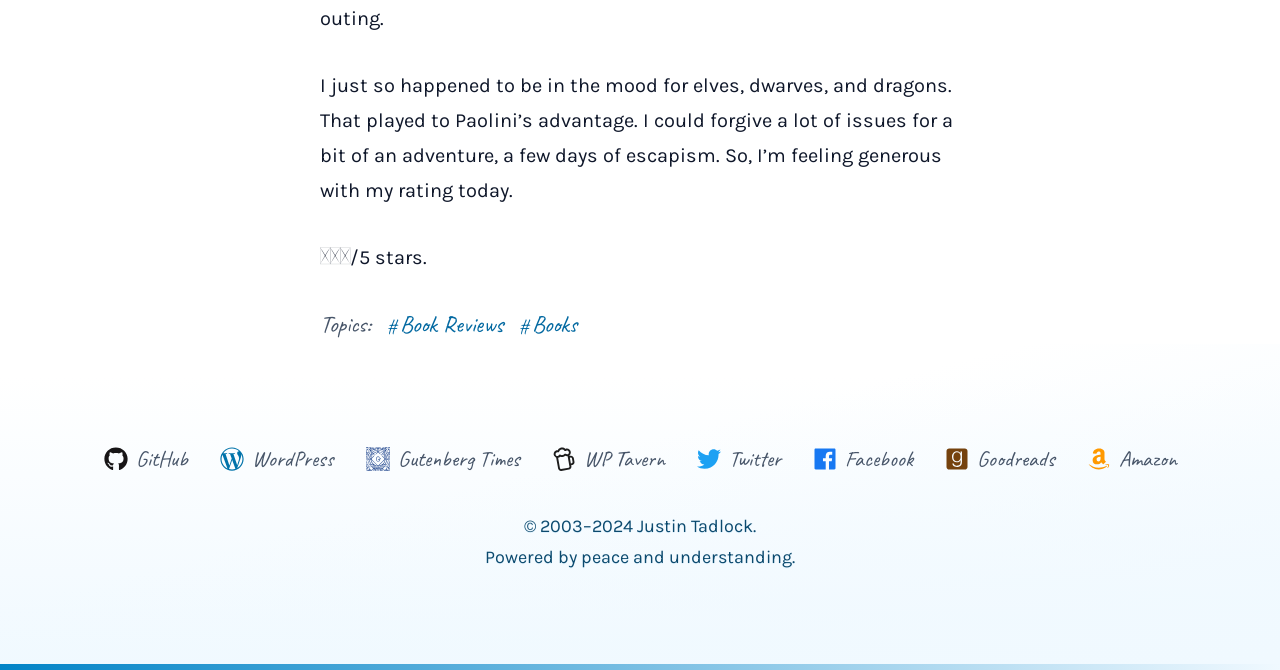Please find the bounding box for the following UI element description. Provide the coordinates in (top-left x, top-left y, bottom-right x, bottom-right y) format, with values between 0 and 1: #Book Reviews

[0.302, 0.458, 0.393, 0.513]